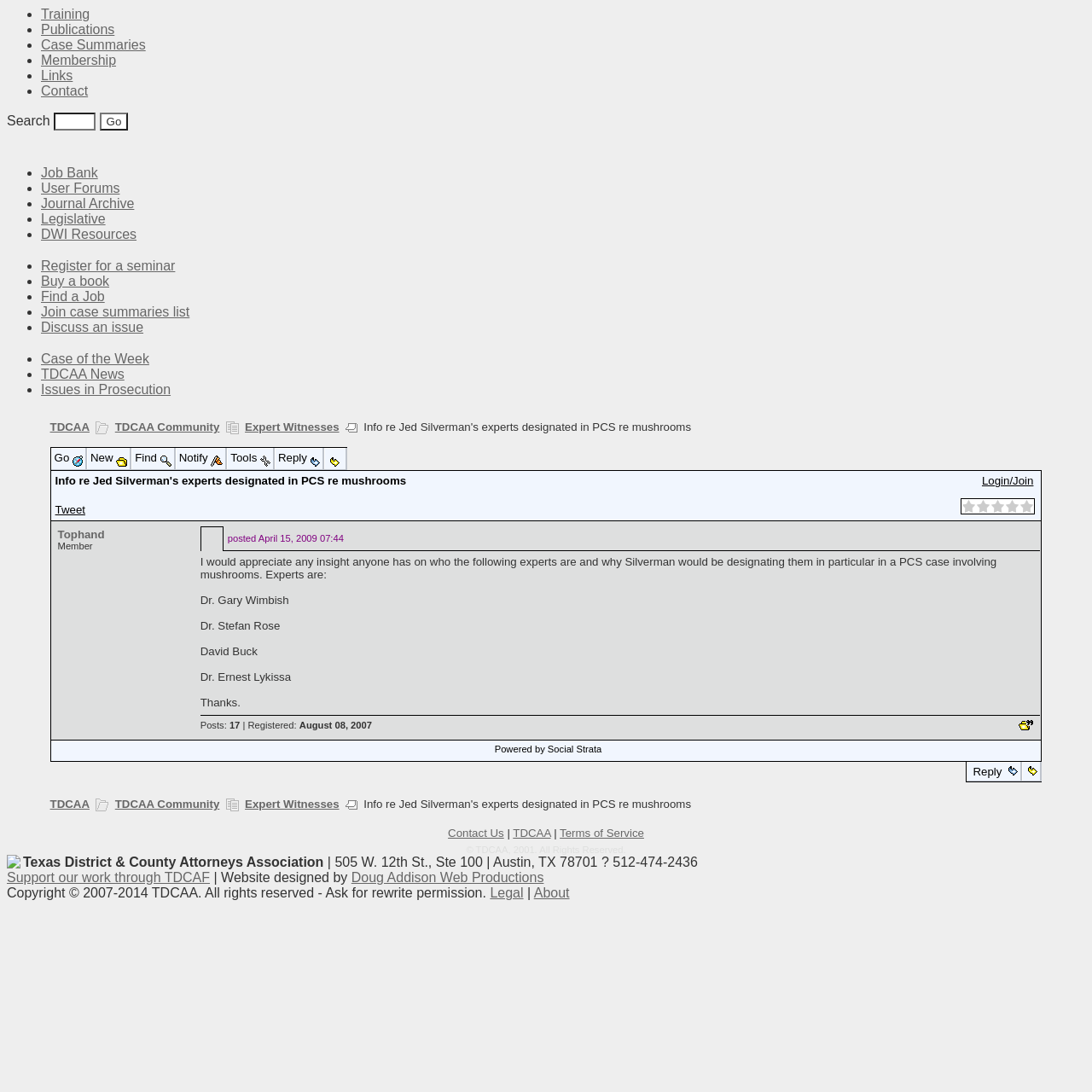Can you specify the bounding box coordinates for the region that should be clicked to fulfill this instruction: "Go to the Training page".

[0.038, 0.006, 0.082, 0.02]